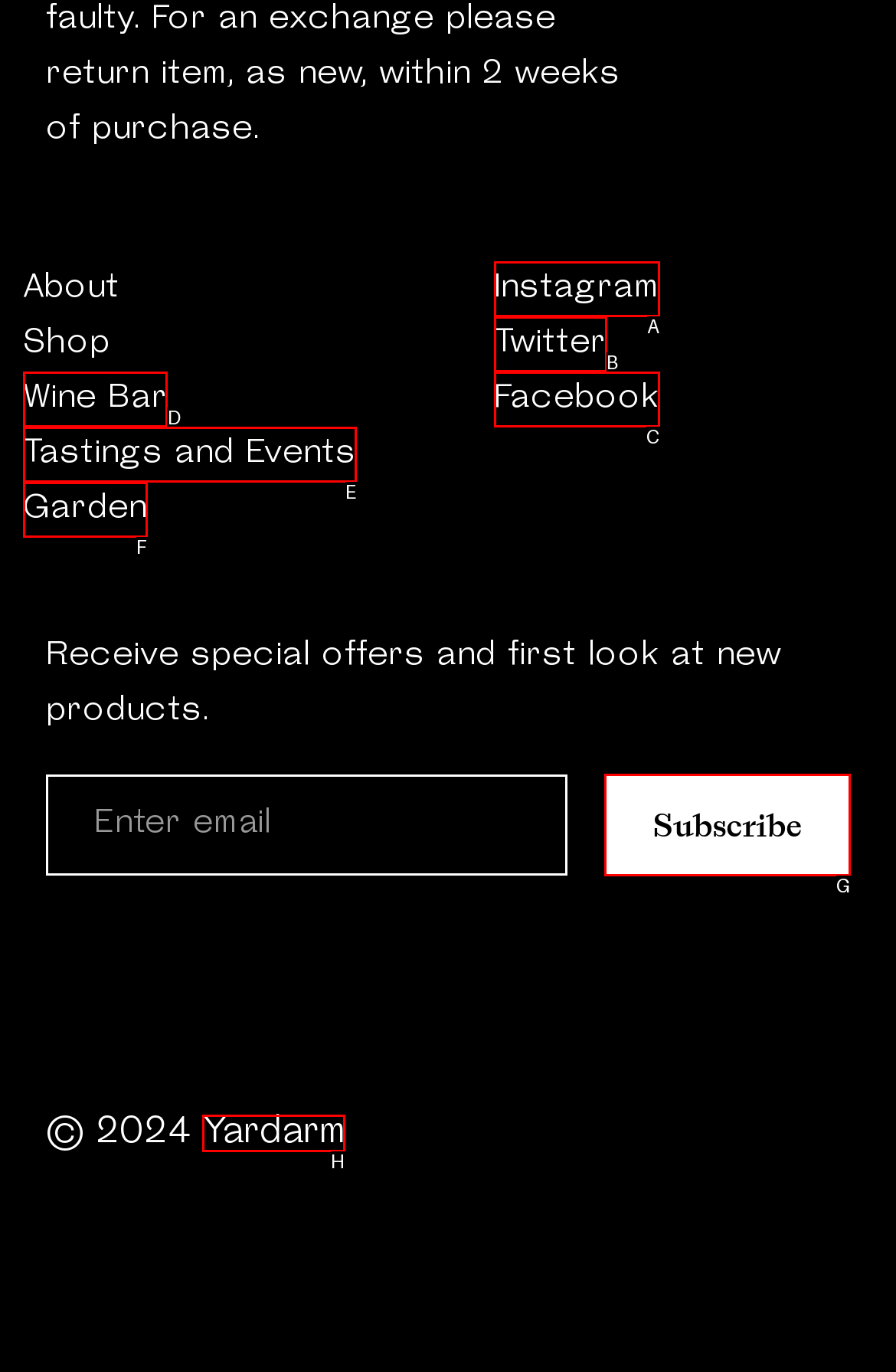Please indicate which HTML element should be clicked to fulfill the following task: Visit Wine Bar page. Provide the letter of the selected option.

D